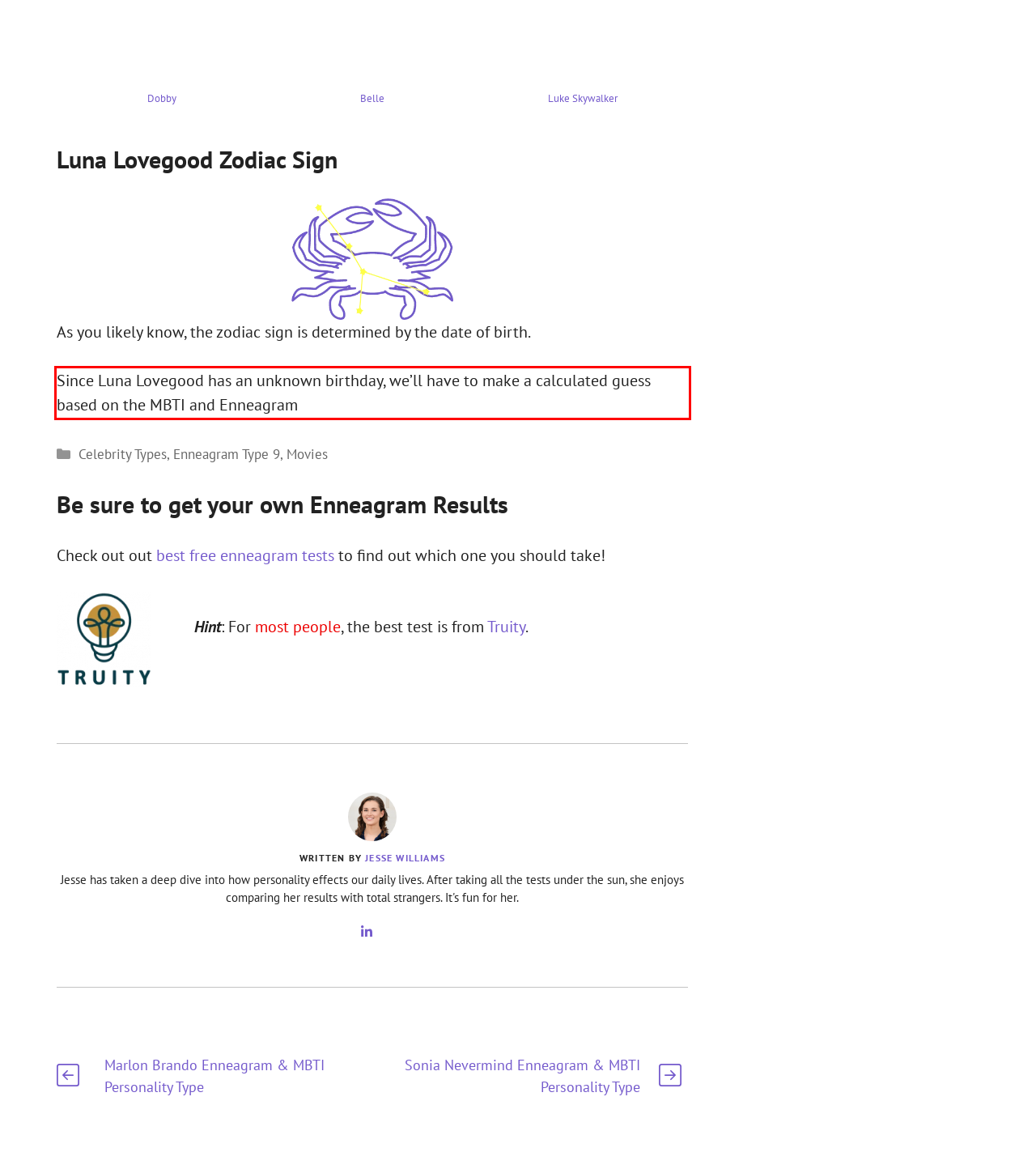Using the provided screenshot of a webpage, recognize and generate the text found within the red rectangle bounding box.

Since Luna Lovegood has an unknown birthday, we’ll have to make a calculated guess based on the MBTI and Enneagram